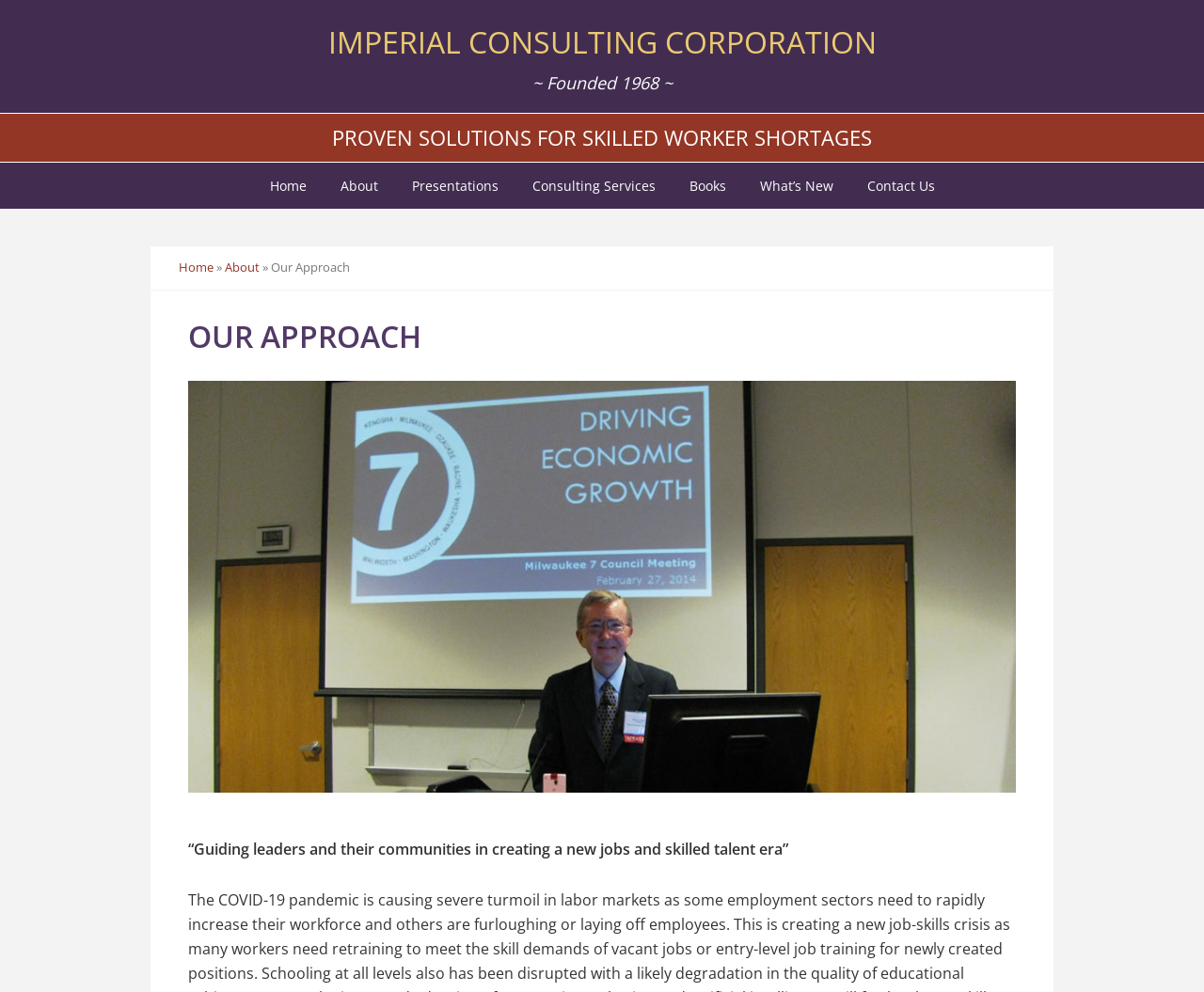Explain the webpage in detail, including its primary components.

The webpage is about Imperial Consulting Corporation, a company focused on talent development and regional economic growth. At the top left corner, there are three "Skip to" links, allowing users to navigate to primary navigation, main content, or footer. 

Next to these links, the company's name "IMPERIAL CONSULTING CORPORATION" is prominently displayed. Below this, there is a brief description of the company's founding year, "Founded 1968", and a tagline "PROVEN SOLUTIONS FOR SKILLED WORKER SHORTAGES". 

The main navigation menu is located below, with links to various sections such as "Home", "About", "Presentations", "Consulting Services", "Books", "What’s New", and "Contact Us". Some of these links are duplicated, with the second set of links appearing below the first set.

The main content of the page is divided into sections. The first section is titled "Our Approach", with a heading "OUR APPROACH" and an image of Ed Gordon speaking about "Driving Economic Growth". Below the image, there is a quote from Ed Gordon, "Guiding leaders and their communities in creating a new jobs and skilled talent era".